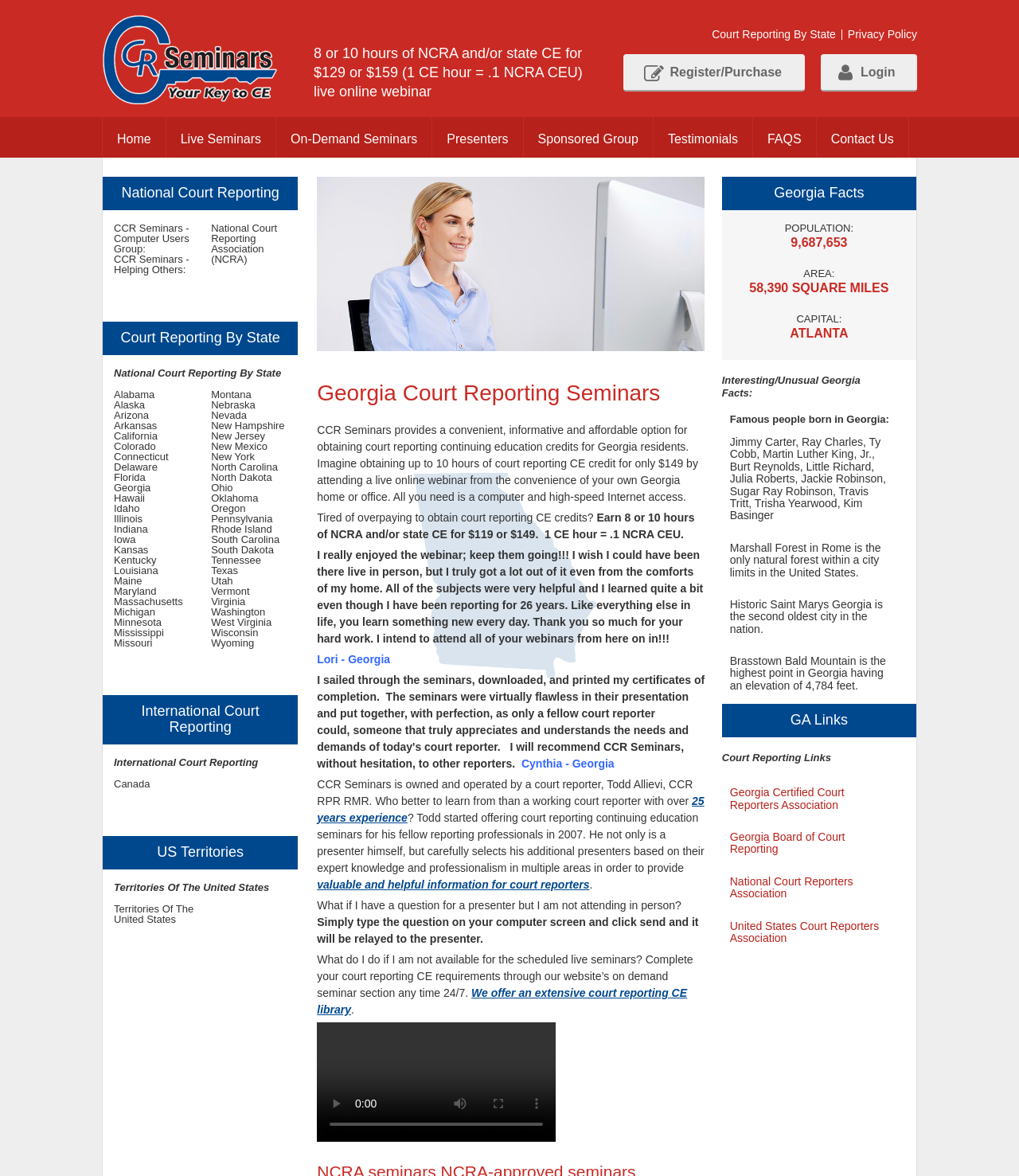What is the name of the association mentioned on the webpage? Look at the image and give a one-word or short phrase answer.

NCRA